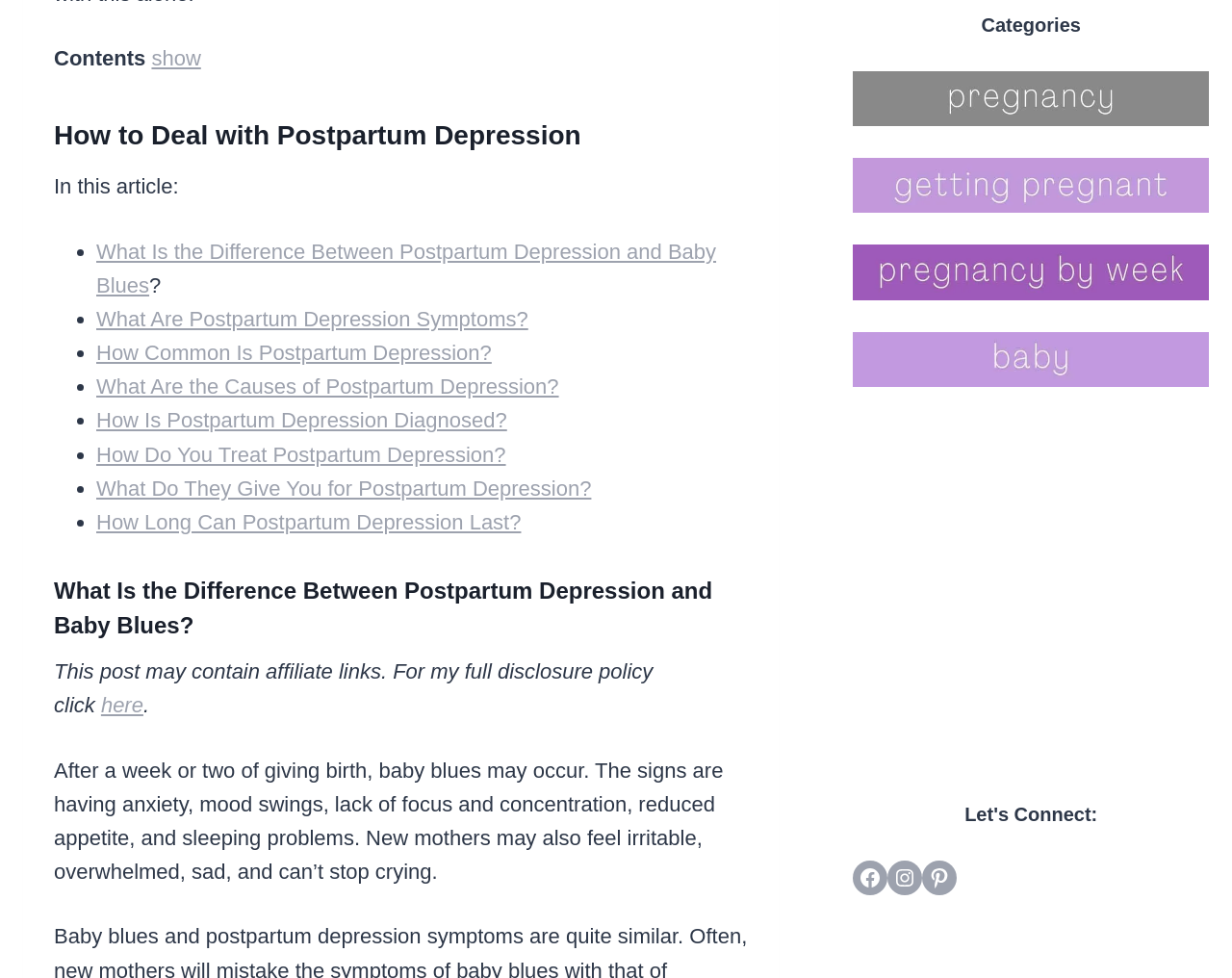From the webpage screenshot, identify the region described by alt="general pregnancy category". Provide the bounding box coordinates as (top-left x, top-left y, bottom-right x, bottom-right y), with each value being a floating point number between 0 and 1.

[0.693, 0.073, 0.981, 0.129]